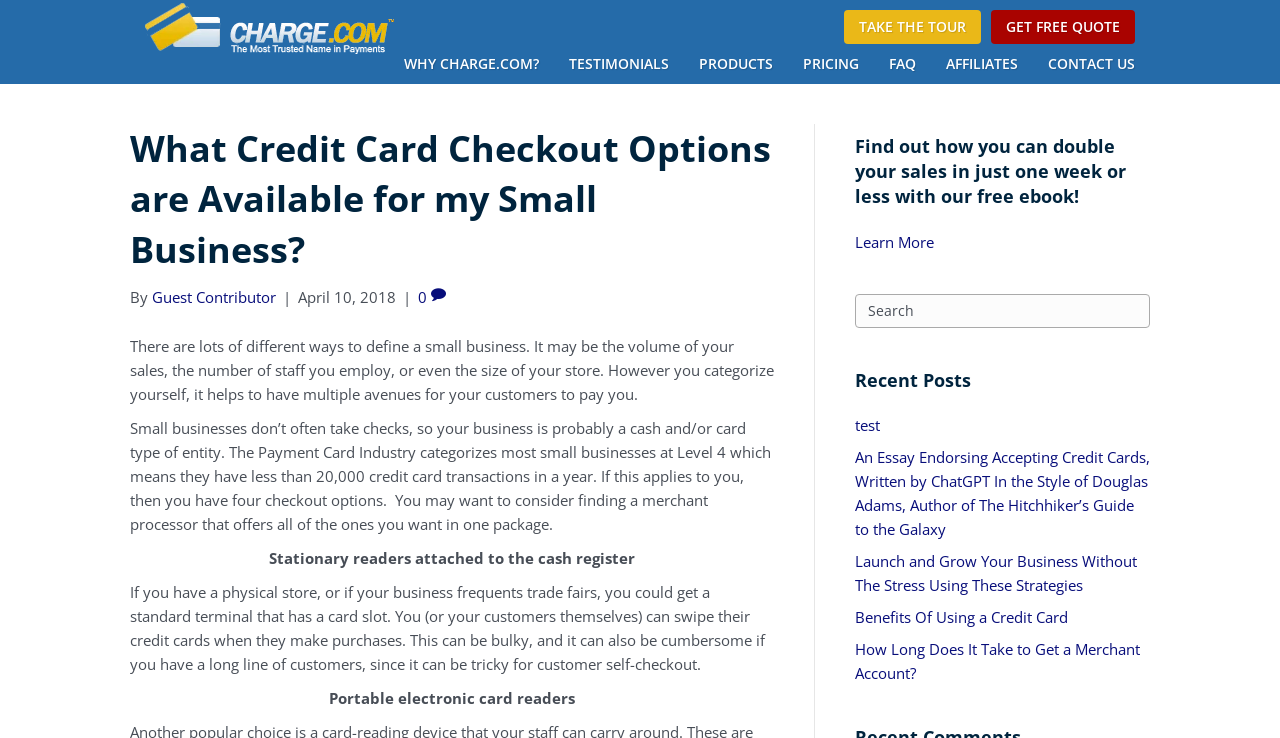Find the bounding box coordinates of the clickable region needed to perform the following instruction: "Search for something on the website". The coordinates should be provided as four float numbers between 0 and 1, i.e., [left, top, right, bottom].

[0.668, 0.398, 0.898, 0.444]